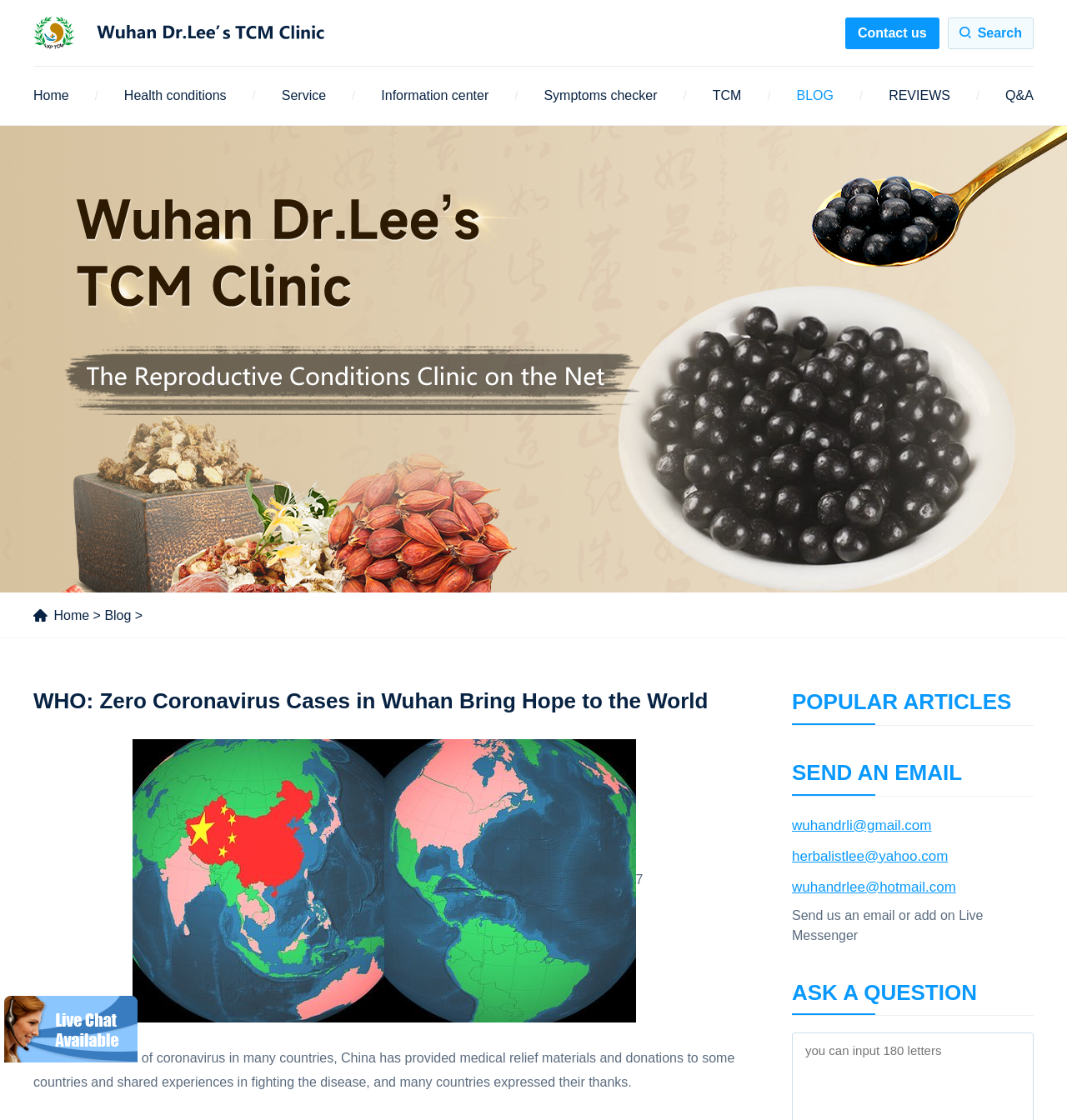Present a detailed account of what is displayed on the webpage.

The webpage appears to be a blog or information center related to health and Traditional Chinese Medicine (TCM). At the top, there is a navigation menu with links to various sections, including "Home", "Health conditions", "Service", "Information center", "Symptoms checker", "TCM", "BLOG", "REVIEWS", and "Q&A". 

Below the navigation menu, there is a prominent heading that reads "WHO: Zero Coronavirus Cases in Wuhan Bring Hope to the World". This is followed by a paragraph of text that describes China's efforts in providing medical relief and sharing experiences in fighting the coronavirus disease.

On the right side of the page, there are three columns of links and headings. The first column has links to "POPULAR ARTICLES", while the second column has a heading "SEND AN EMAIL" with three email addresses listed below. The third column has a heading "ASK A QUESTION" with a chat button that allows users to ask questions online.

At the very top of the page, there is a search button and a link to "Contact us". There is also a link to "Home" at the top left corner of the page, which is duplicated in the navigation menu below.